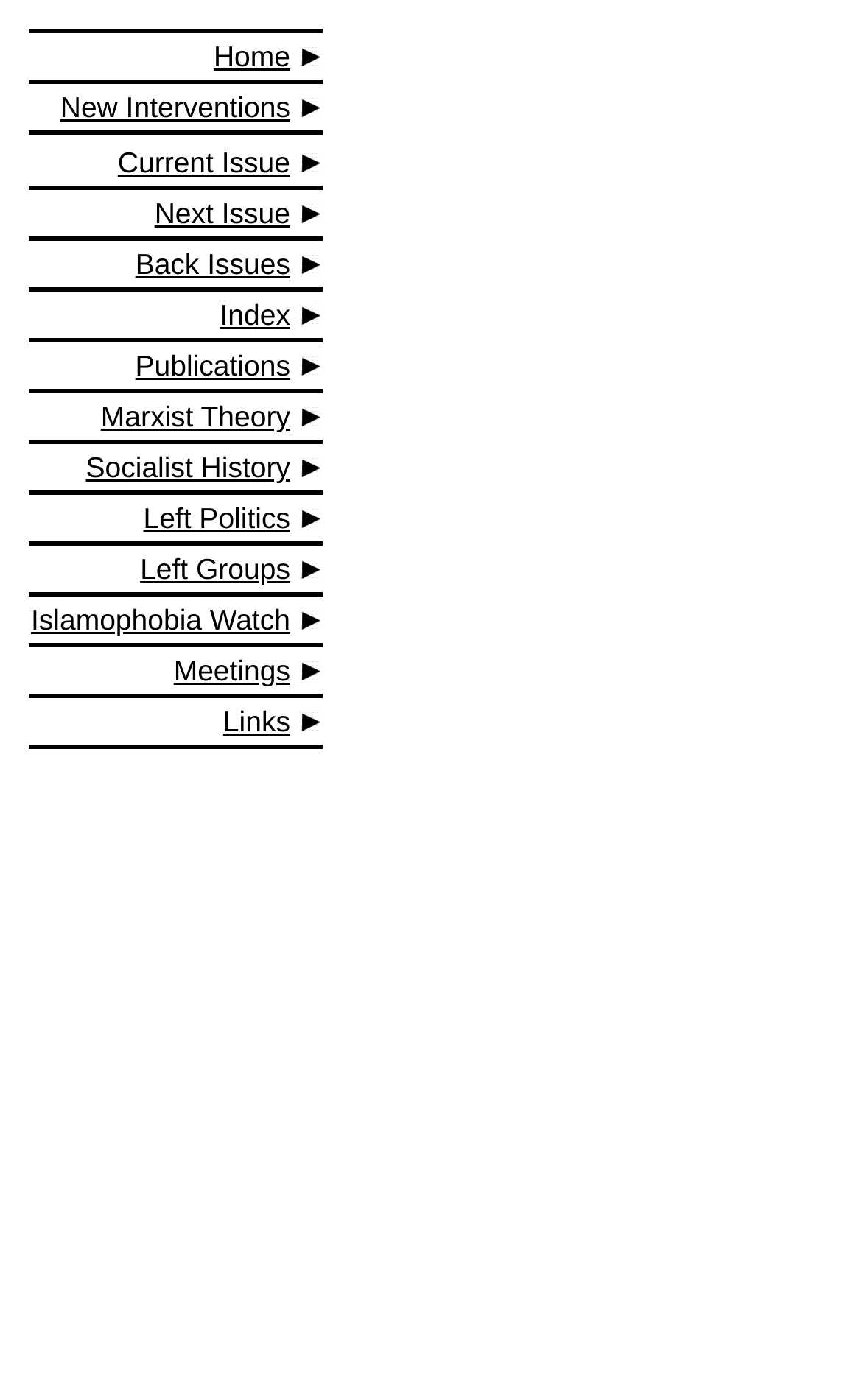Please provide a brief answer to the question using only one word or phrase: 
How many rows are in the table?

40